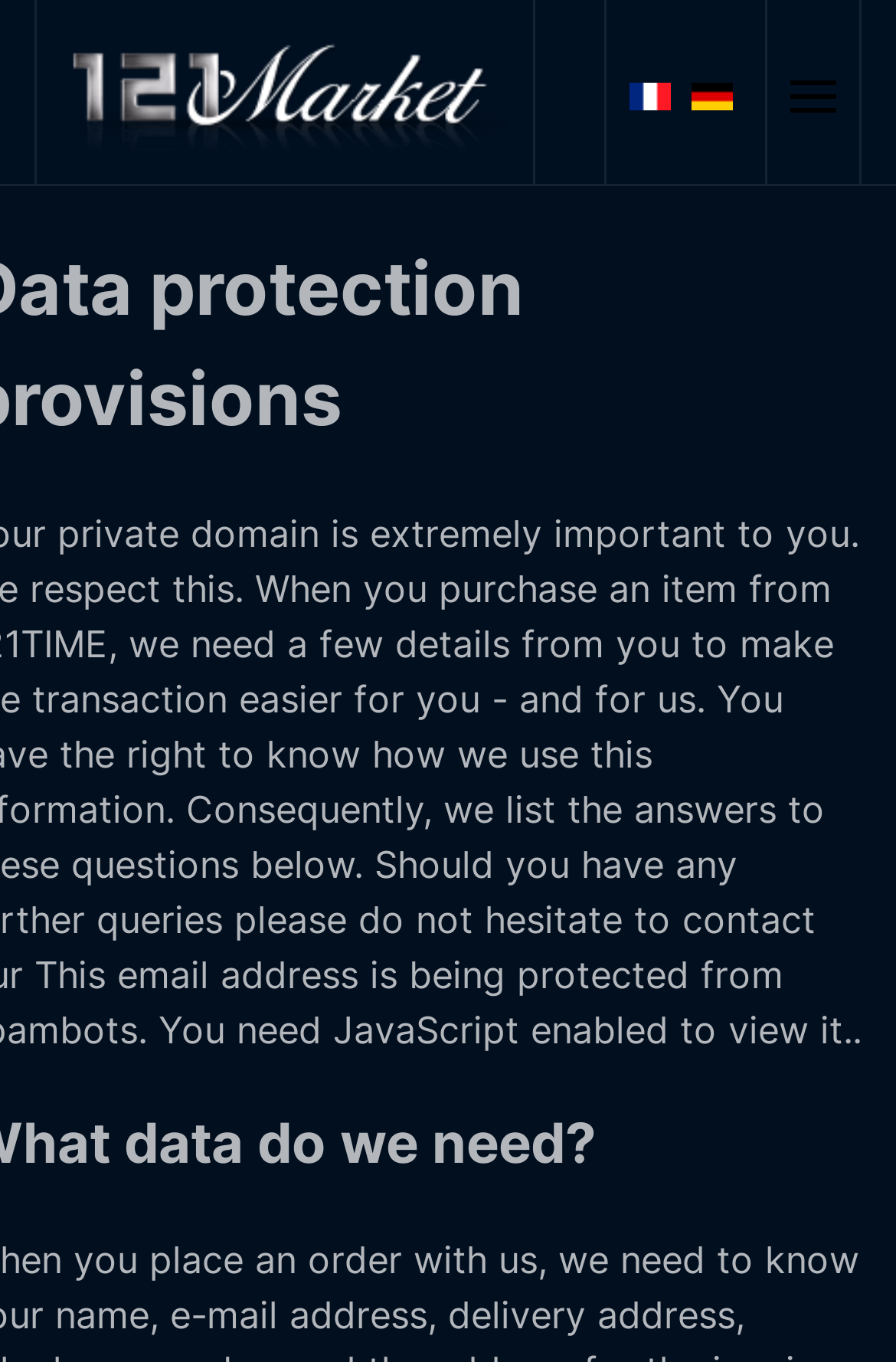Detail the webpage's structure and highlights in your description.

The webpage is about creating custom bespoke watches at 121TIME shop, which offers HTML watch configurators with other Swiss Made watches brands and a choice of watch straps. 

At the top left of the page, there is a link to "Skip to main content". Next to it, on the same horizontal level, is the logo of 121TIME, which is an image. 

On the top right side of the page, there are two language options, "Français" and "Deutsch", each accompanied by a small flag image. 

To the right of the language options, there is an "Open menu" button, which has a small icon image. 

The overall layout of the top section of the page is organized, with elements spaced out and aligned horizontally.